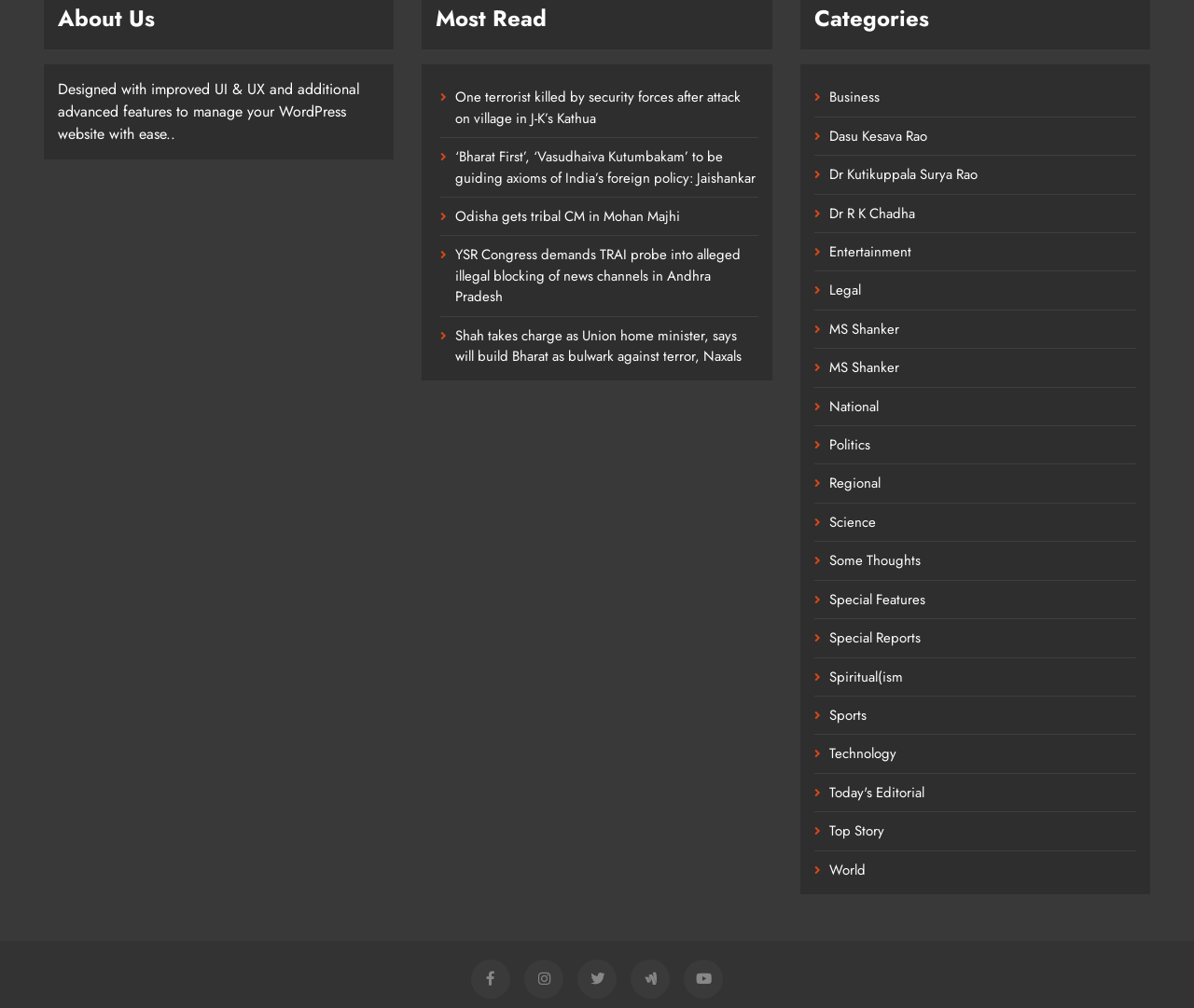Find the bounding box coordinates of the clickable area that will achieve the following instruction: "View the most read news".

[0.365, 0.002, 0.635, 0.035]